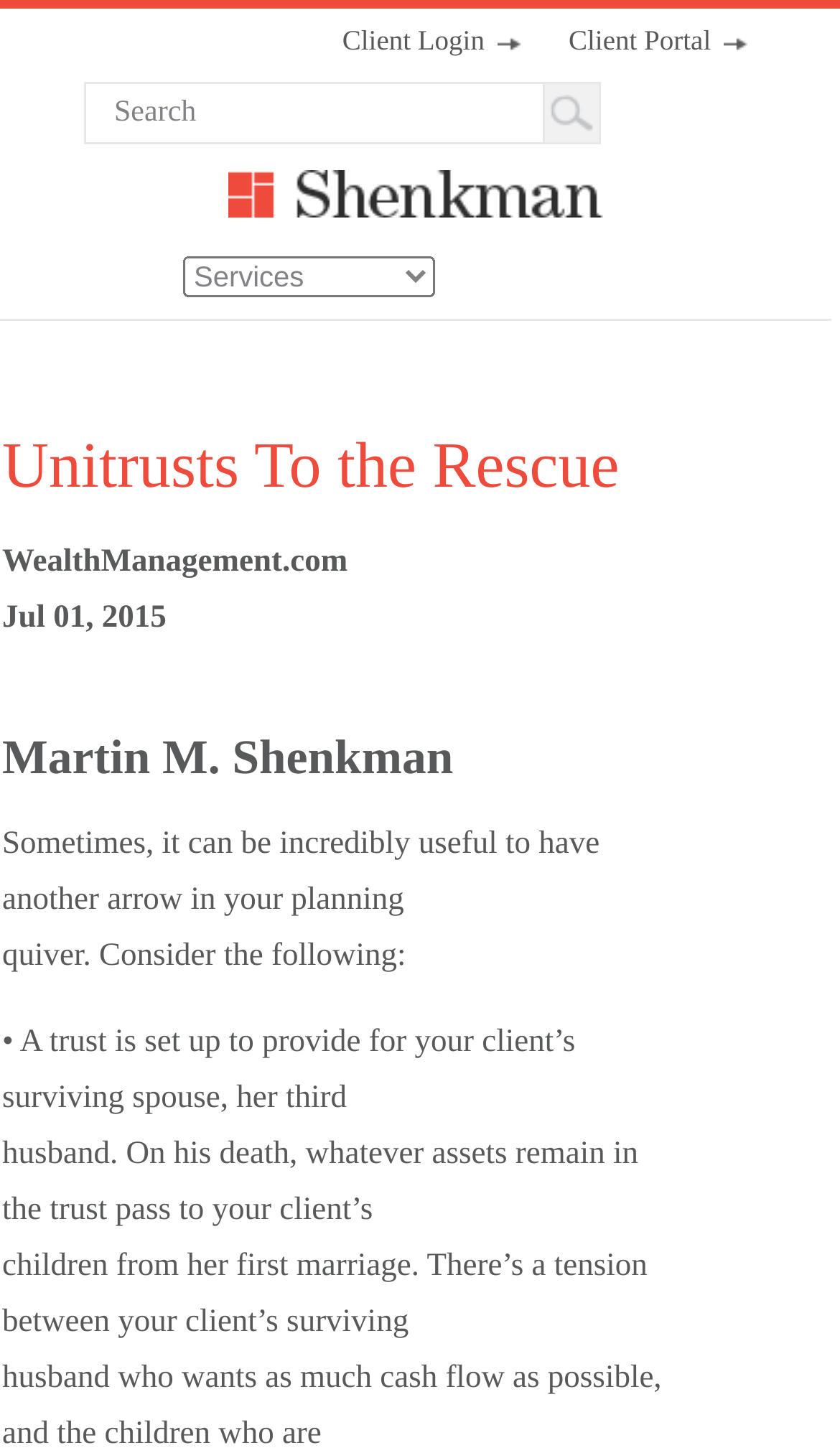What is the date of the article?
Utilize the information in the image to give a detailed answer to the question.

The date of the article can be found in the static text element with the text 'Jul 01, 2015' which is located below the heading 'Unitrusts To the Rescue'.